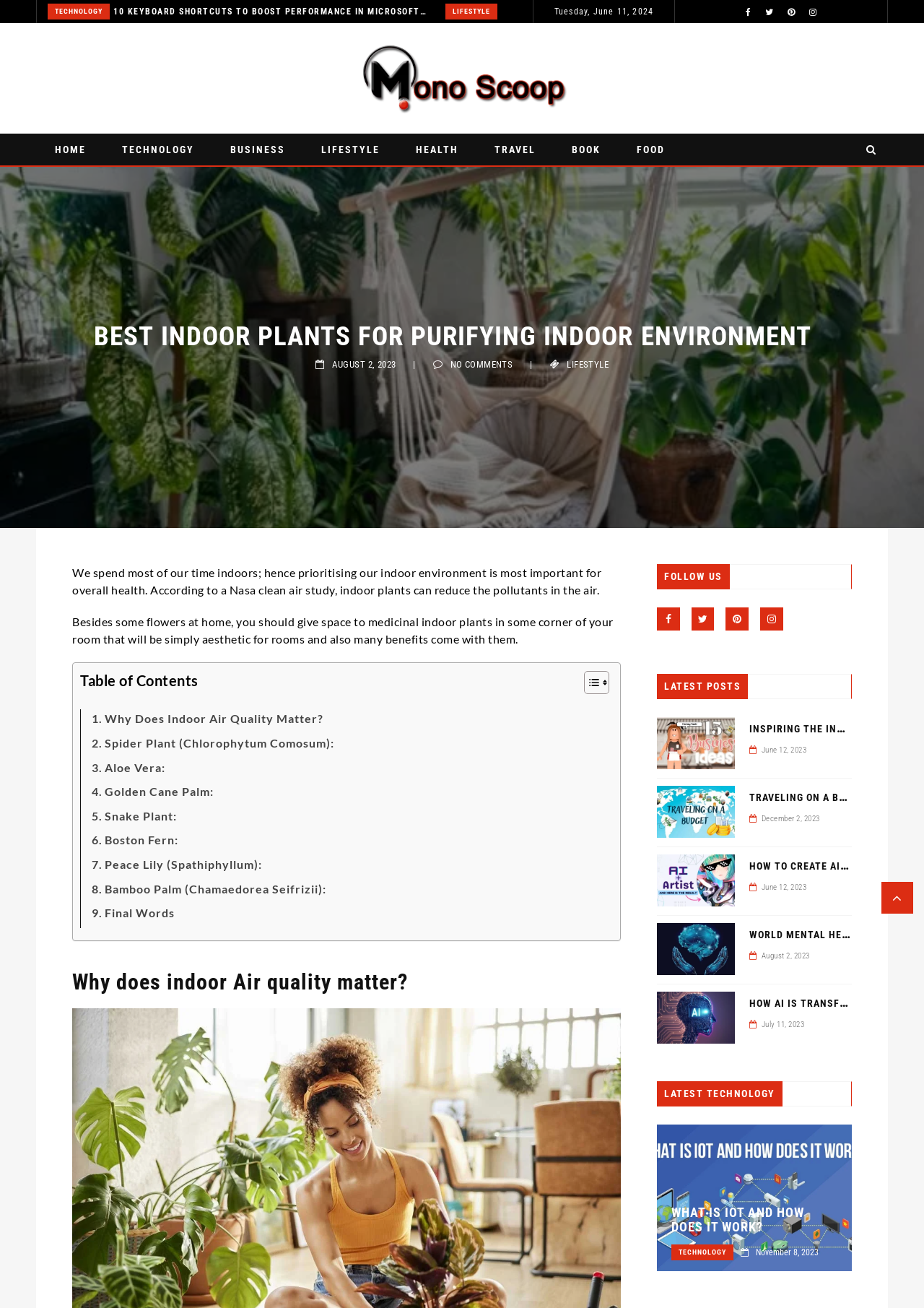Identify the bounding box coordinates of the clickable section necessary to follow the following instruction: "Explore BEST INTERIOR DESIGN TRENDS FOR 2024". The coordinates should be presented as four float numbers from 0 to 1, i.e., [left, top, right, bottom].

[0.052, 0.018, 0.393, 0.035]